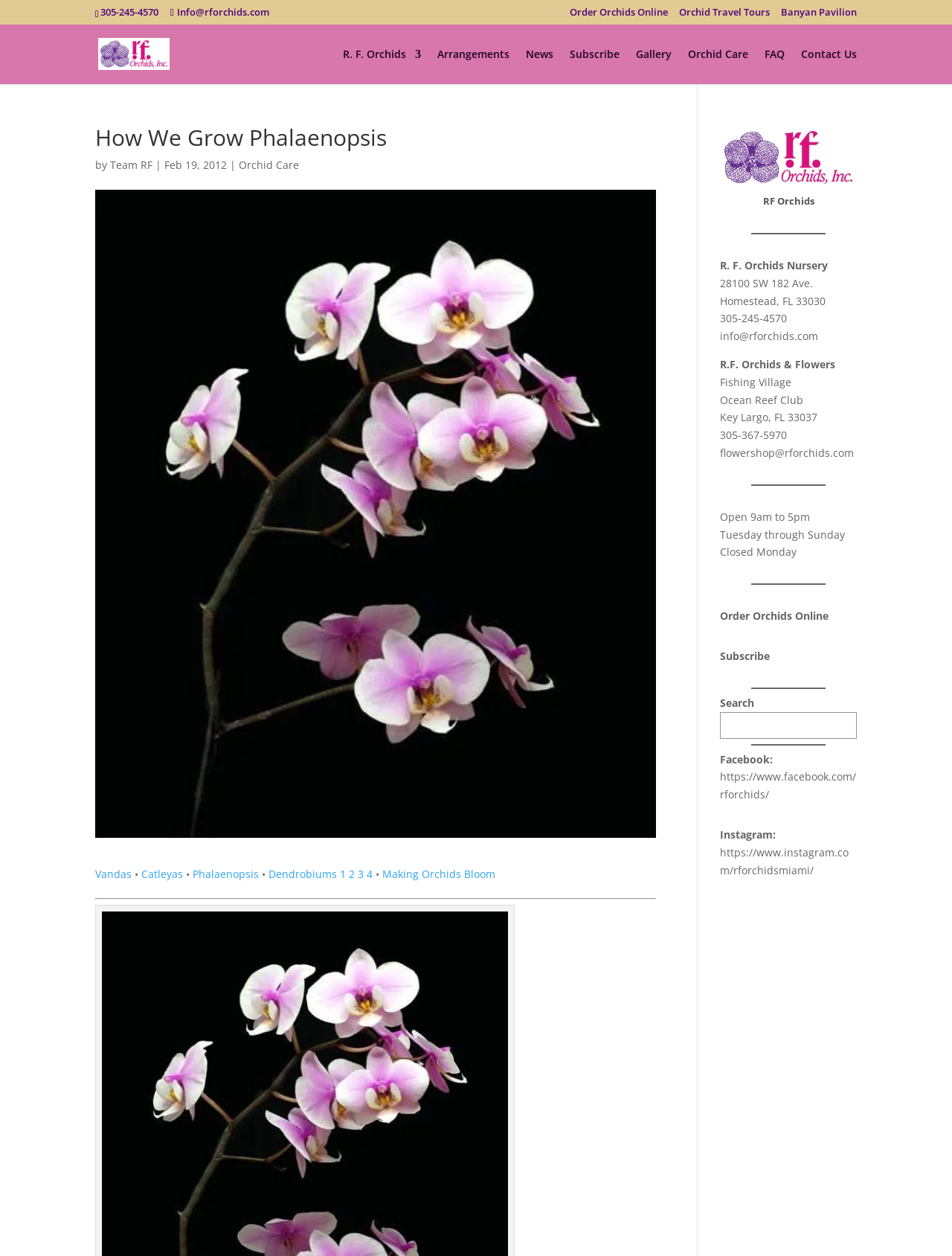Examine the image and give a thorough answer to the following question:
What is the phone number of R. F. Orchids?

I found the phone number by looking at the top-right corner of the webpage, where the contact information is displayed. The phone number is listed as 305-245-4570.